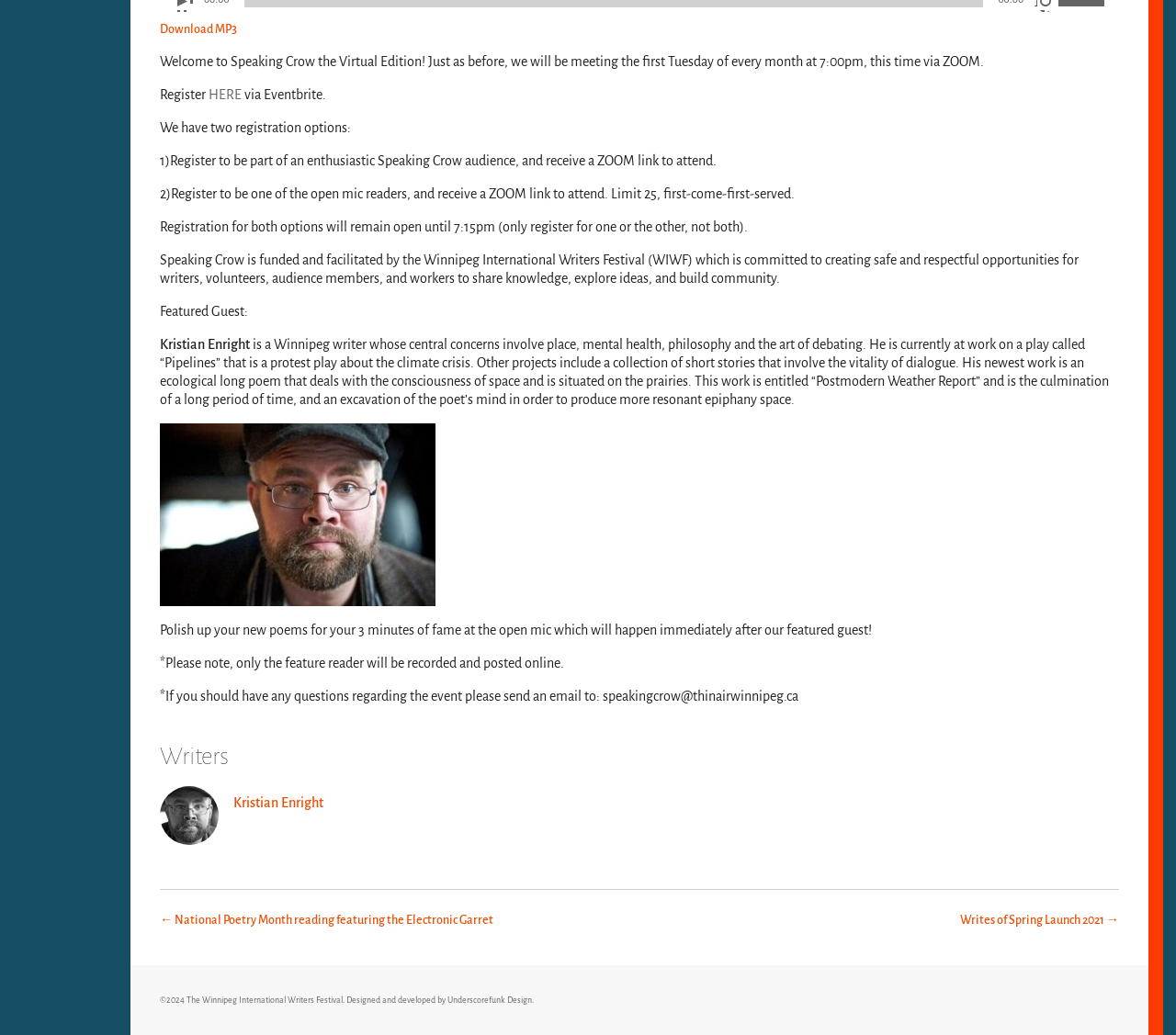Please find the bounding box for the UI element described by: "Download MP3".

[0.136, 0.022, 0.202, 0.035]